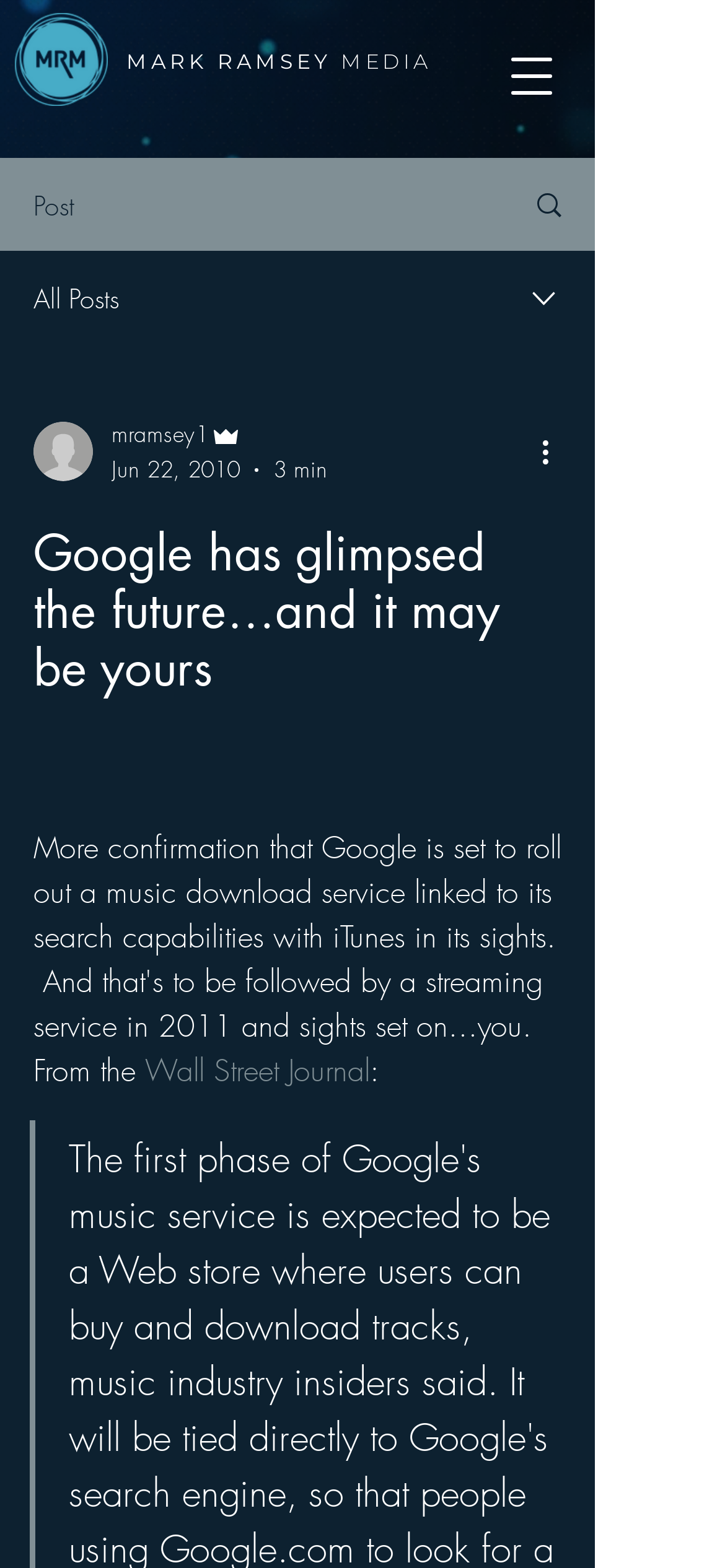Please indicate the bounding box coordinates for the clickable area to complete the following task: "Click the navigation menu button". The coordinates should be specified as four float numbers between 0 and 1, i.e., [left, top, right, bottom].

[0.669, 0.019, 0.797, 0.078]